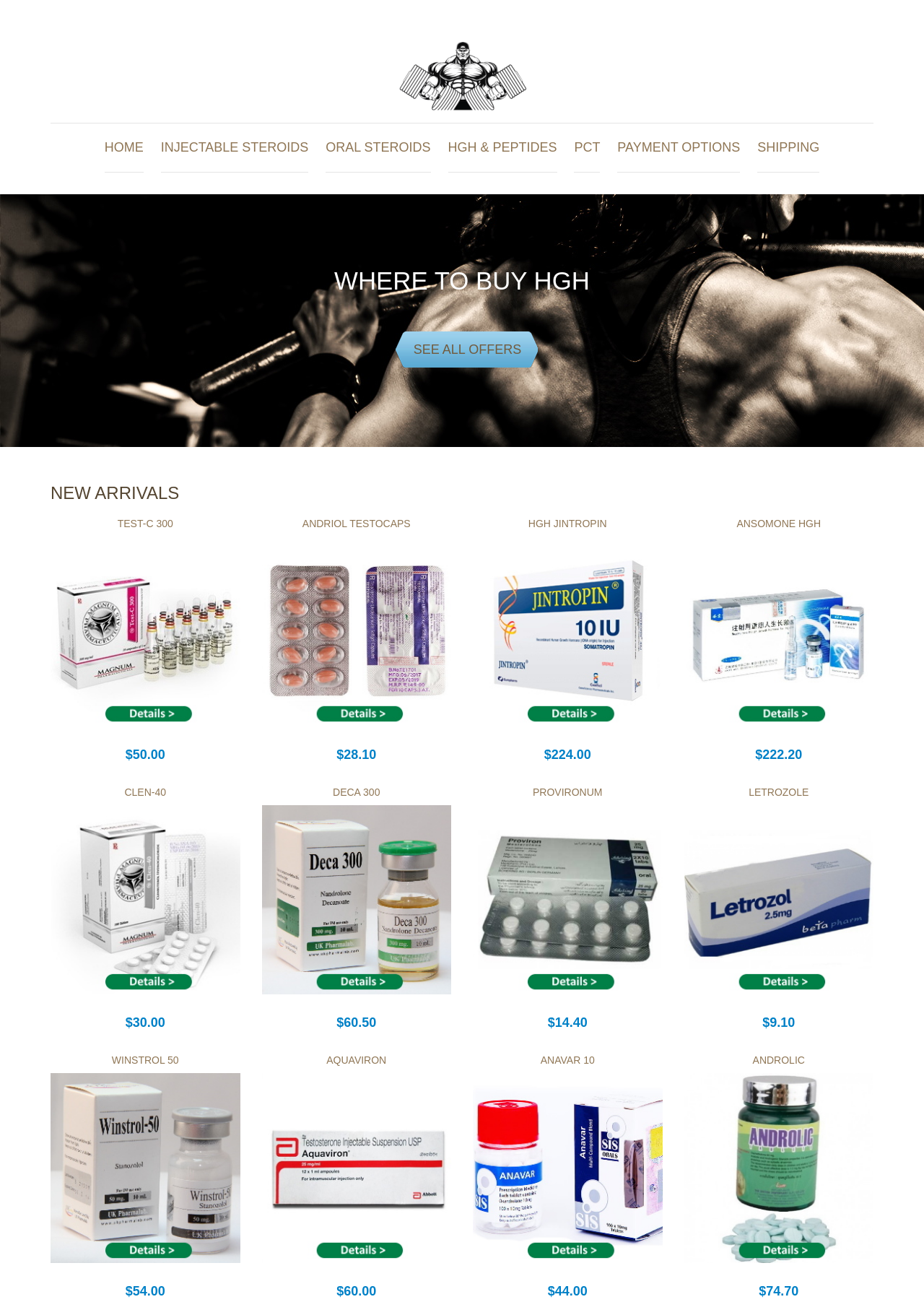Determine the bounding box coordinates of the target area to click to execute the following instruction: "Click on HOME."

[0.113, 0.095, 0.155, 0.133]